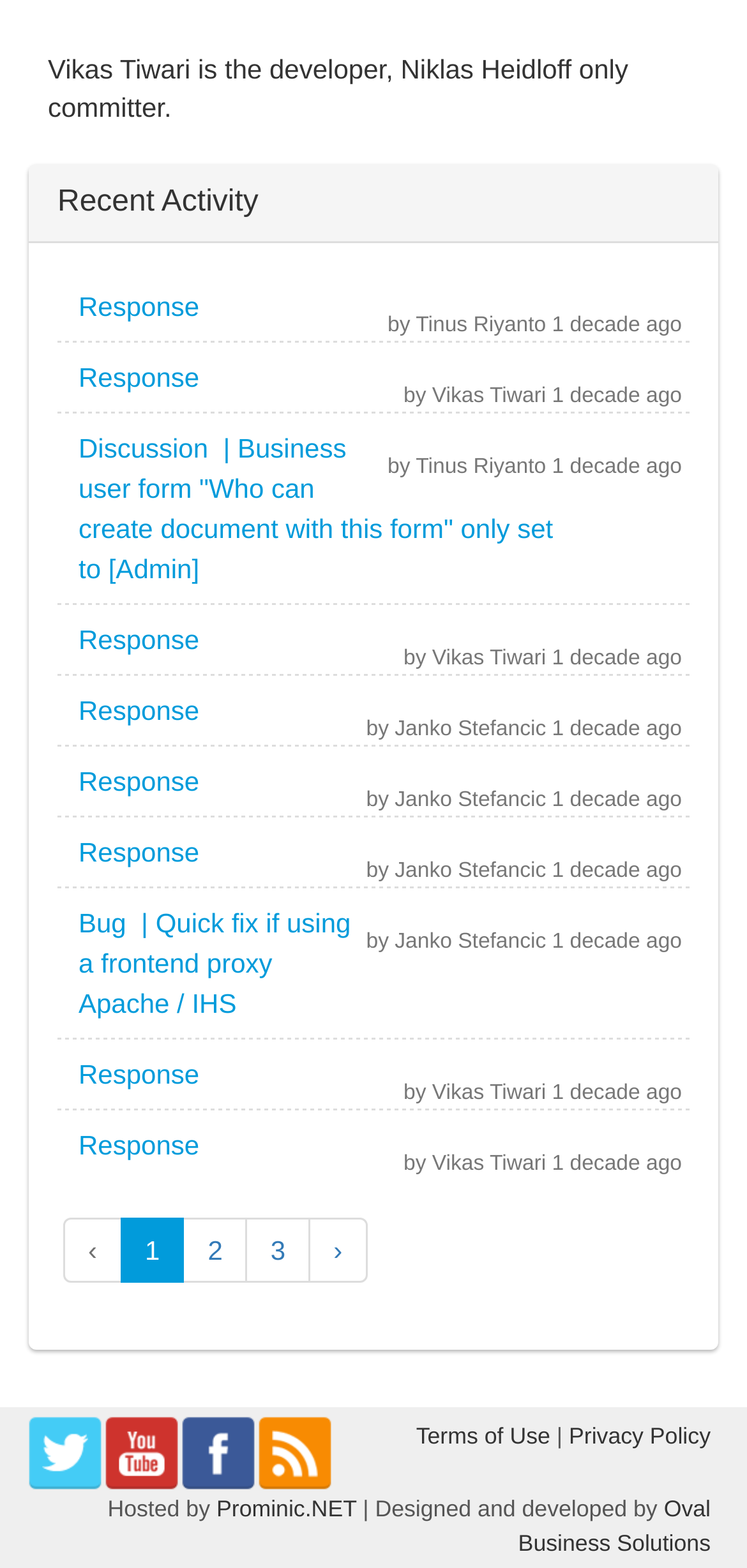Provide the bounding box coordinates for the specified HTML element described in this description: "Privacy Policy". The coordinates should be four float numbers ranging from 0 to 1, in the format [left, top, right, bottom].

[0.761, 0.907, 0.951, 0.924]